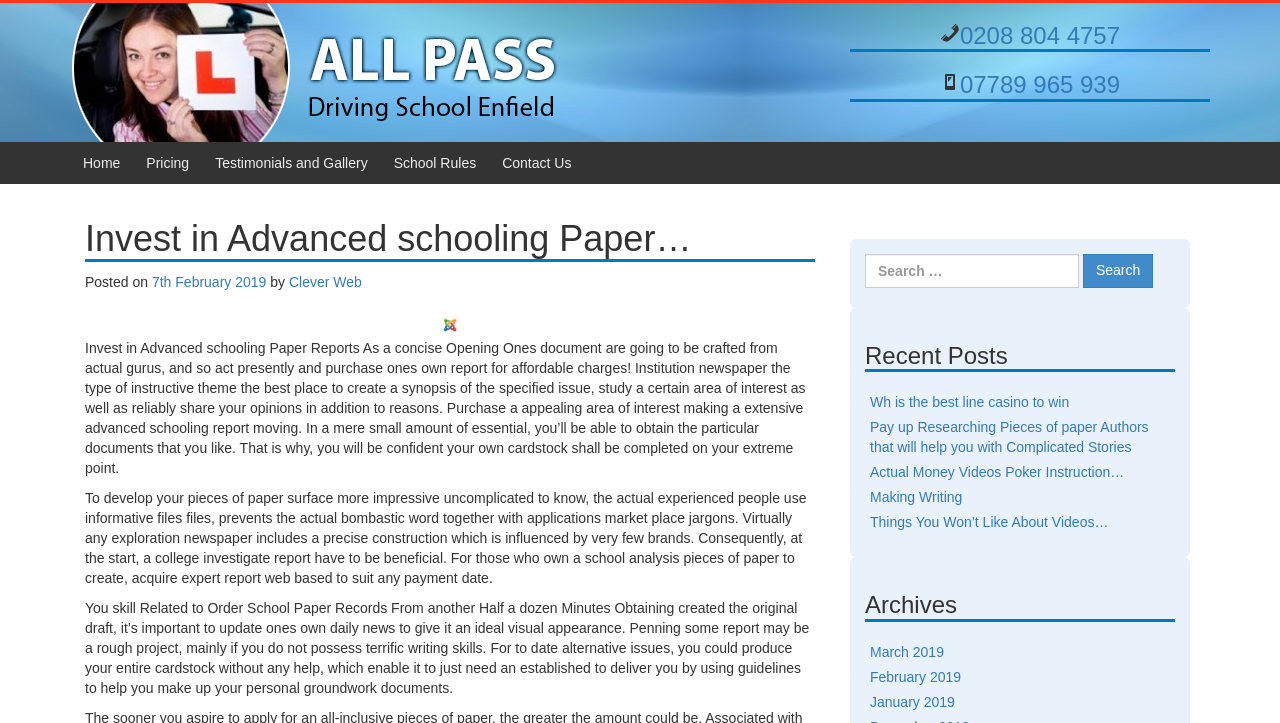Find the bounding box coordinates of the clickable element required to execute the following instruction: "Click on the 'Home' link". Provide the coordinates as four float numbers between 0 and 1, i.e., [left, top, right, bottom].

[0.065, 0.214, 0.094, 0.237]